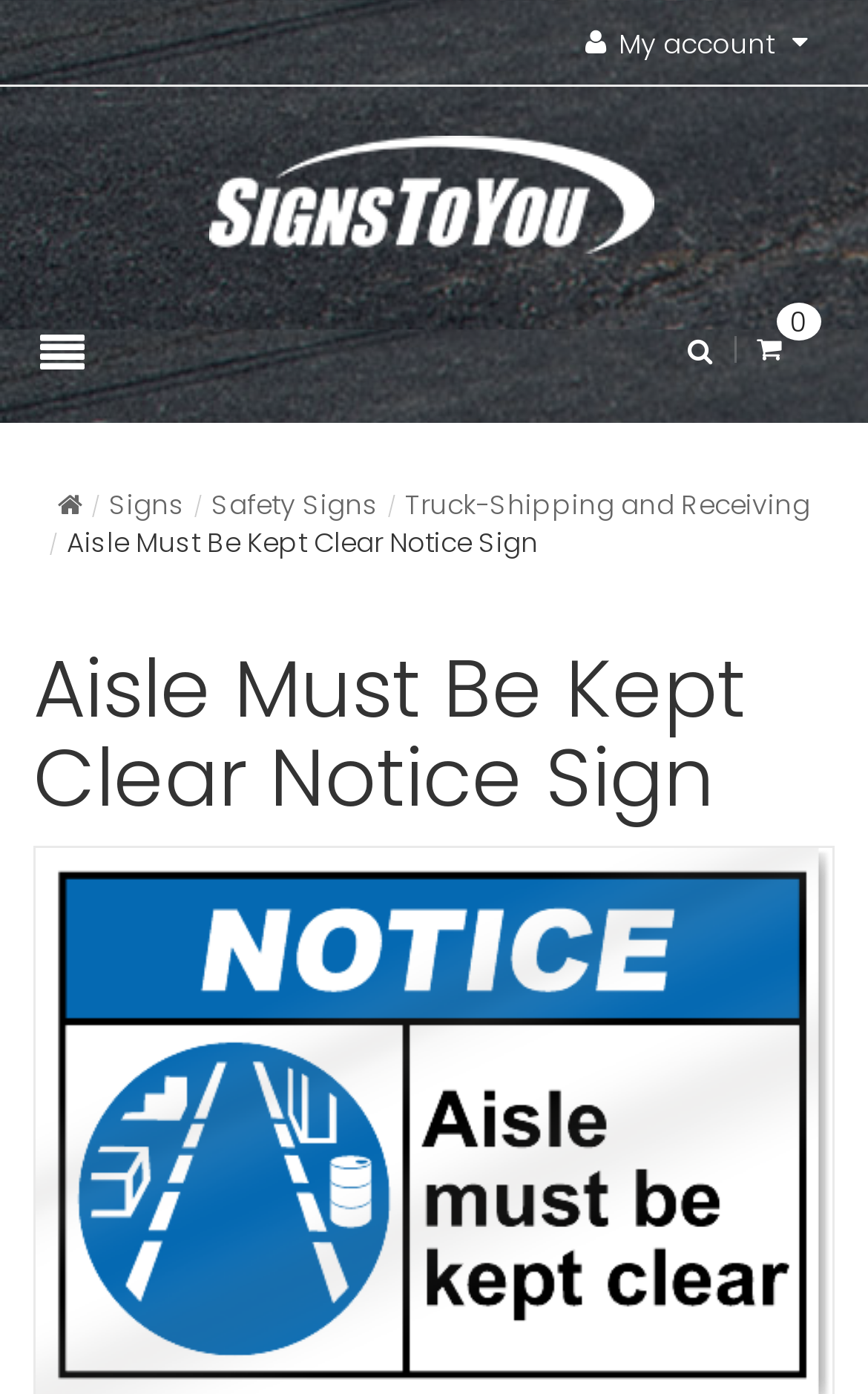What is the text of the second link in the top navigation menu?
Give a one-word or short phrase answer based on the image.

Safety Signs